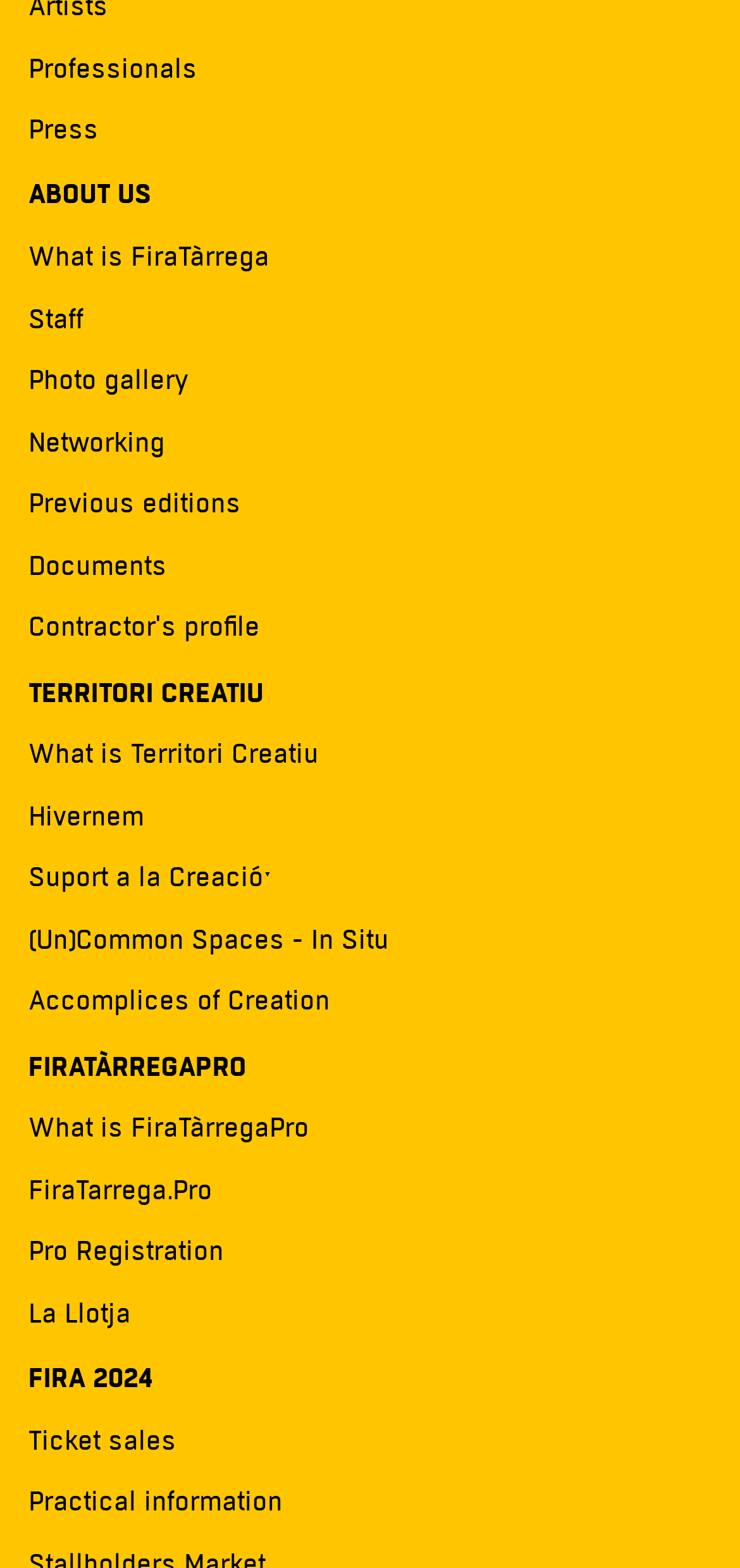Answer the following inquiry with a single word or phrase:
What is the second link under 'TERRITORI CREATIU'?

Hivernem